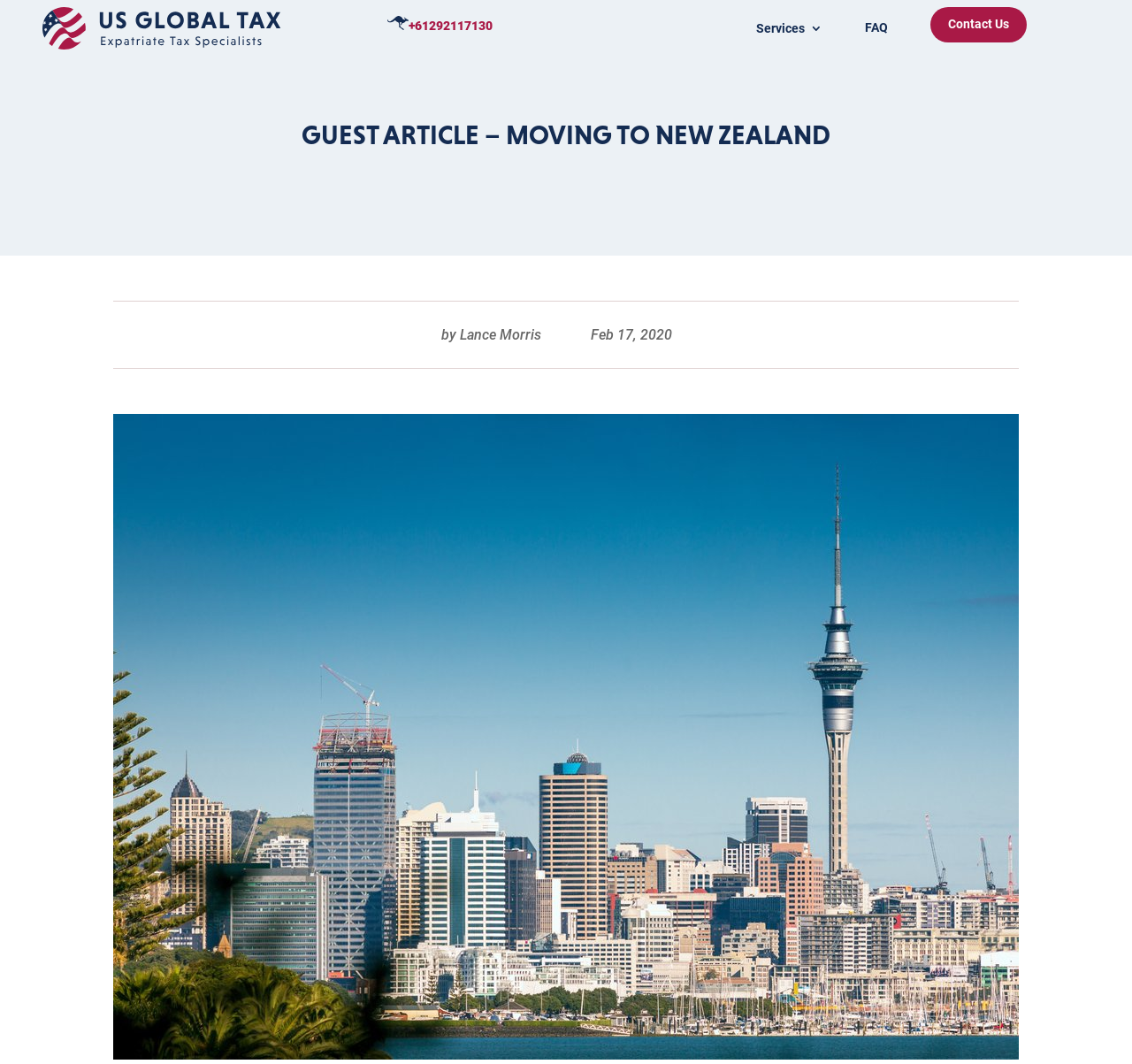Using the element description +61292117130, predict the bounding box coordinates for the UI element. Provide the coordinates in (top-left x, top-left y, bottom-right x, bottom-right y) format with values ranging from 0 to 1.

[0.361, 0.017, 0.435, 0.031]